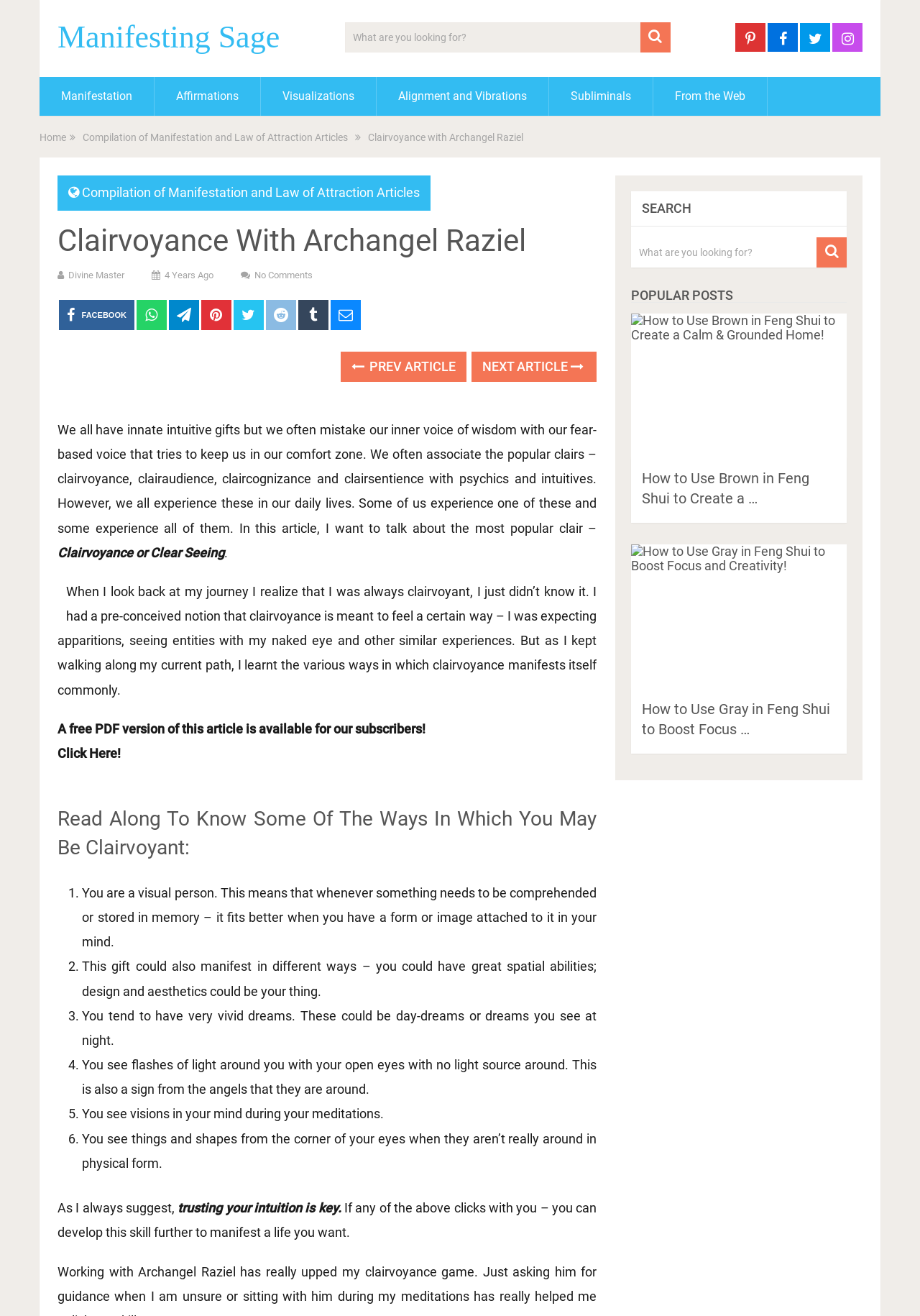From the webpage screenshot, predict the bounding box coordinates (top-left x, top-left y, bottom-right x, bottom-right y) for the UI element described here: Affirmations

[0.168, 0.059, 0.283, 0.088]